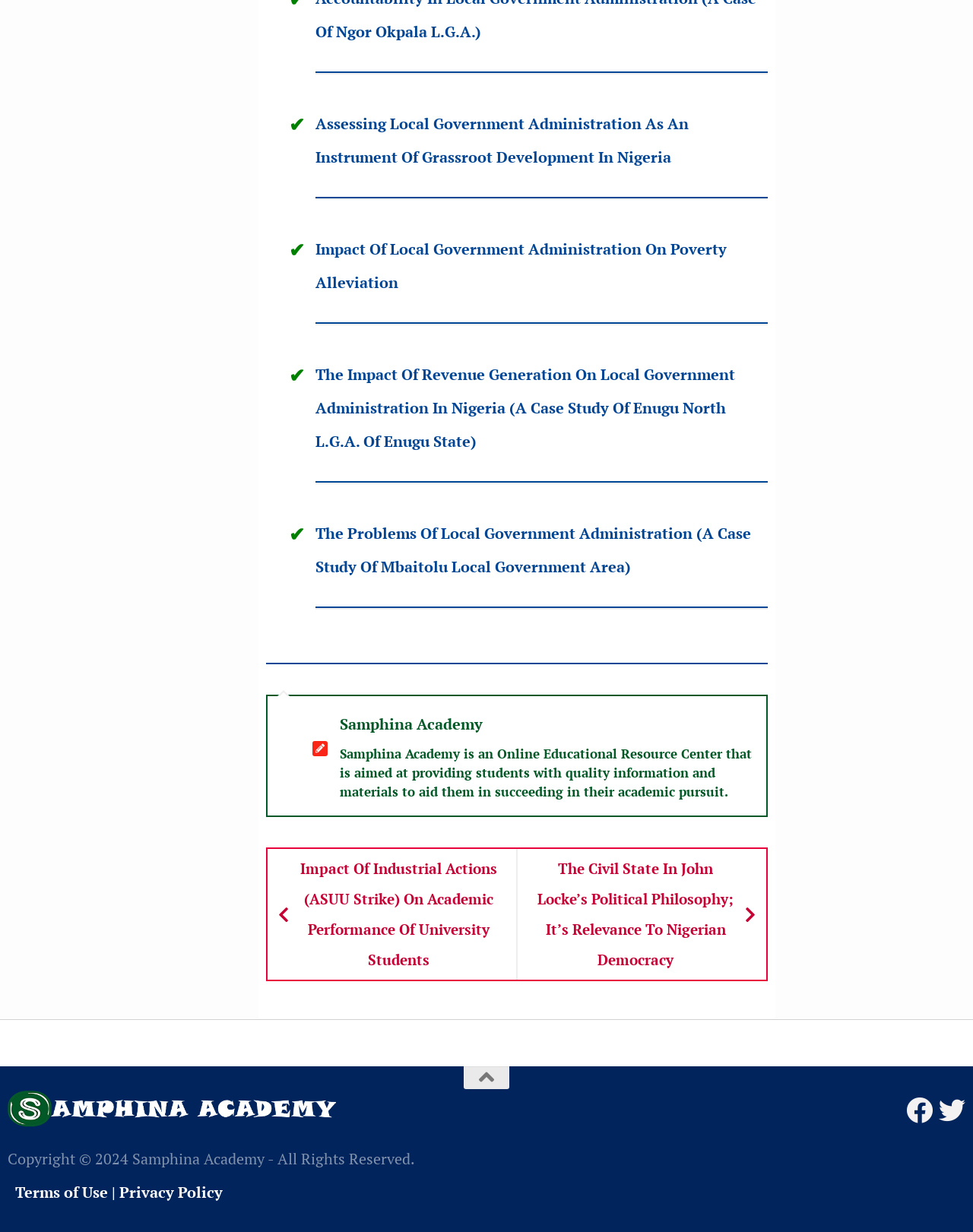Identify the bounding box coordinates of the specific part of the webpage to click to complete this instruction: "Read the article about The Impact Of Revenue Generation On Local Government Administration In Nigeria".

[0.324, 0.295, 0.755, 0.366]